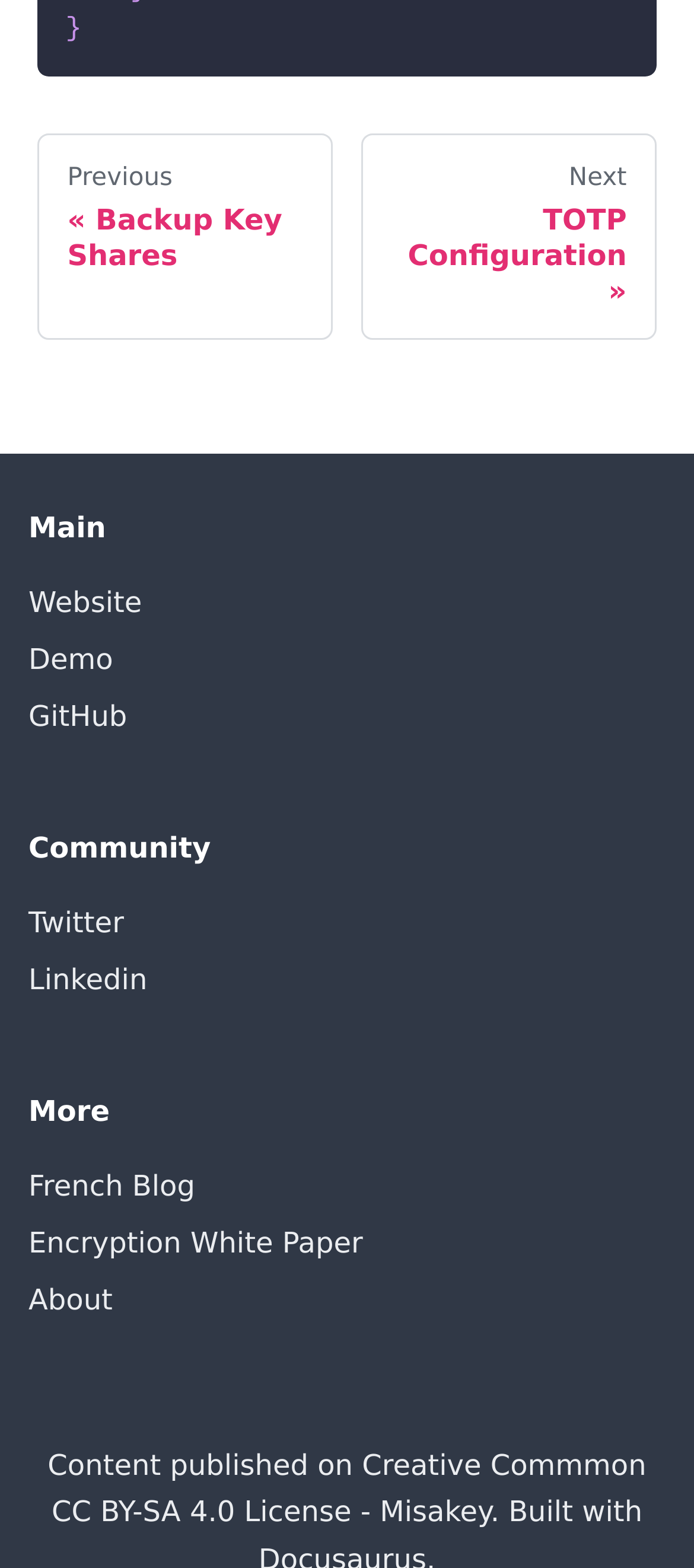Specify the bounding box coordinates of the area to click in order to follow the given instruction: "visit the website."

[0.041, 0.366, 0.959, 0.402]